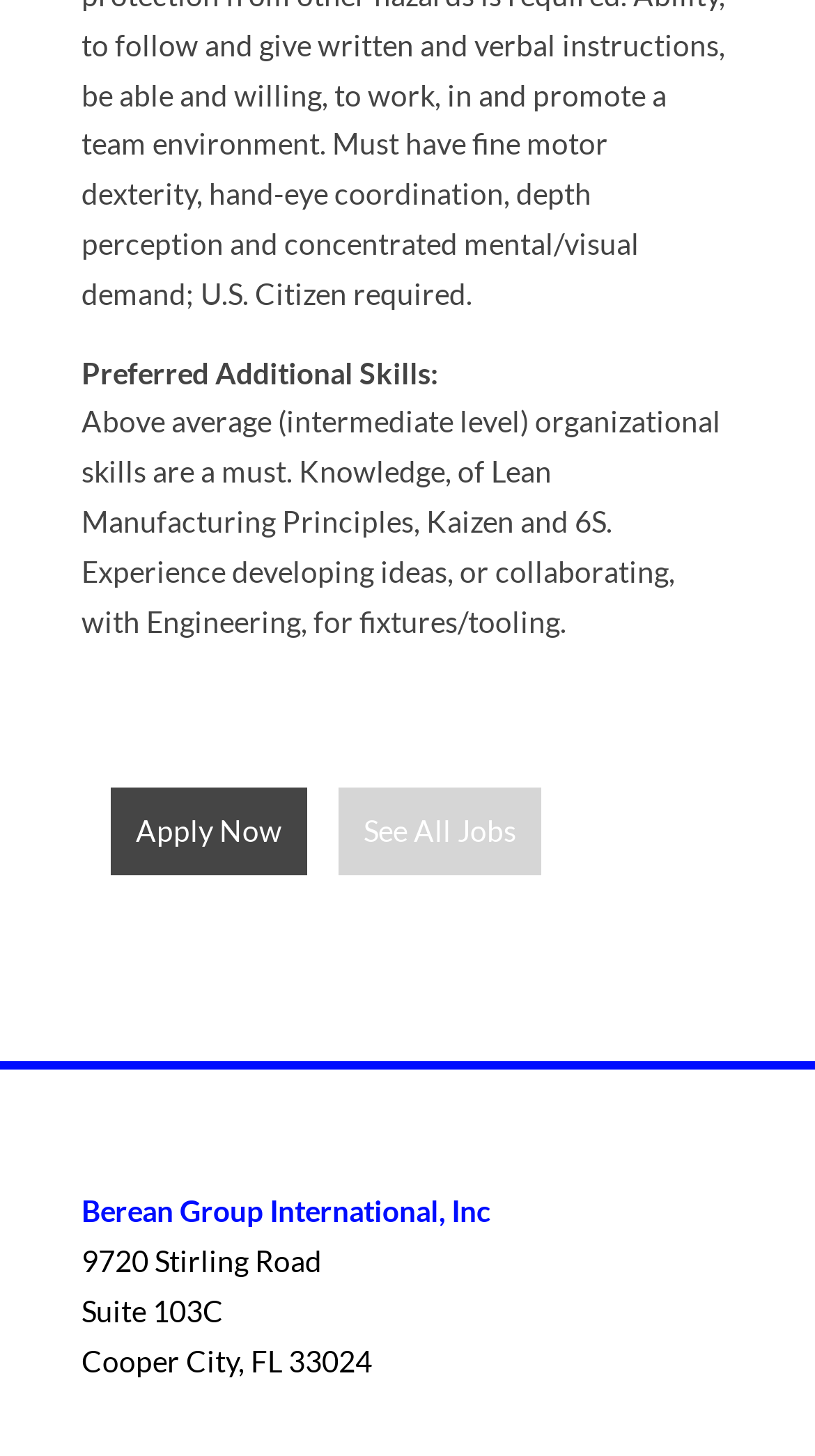What is the purpose of the 'Apply Now' button?
Using the visual information, reply with a single word or short phrase.

To apply for the job